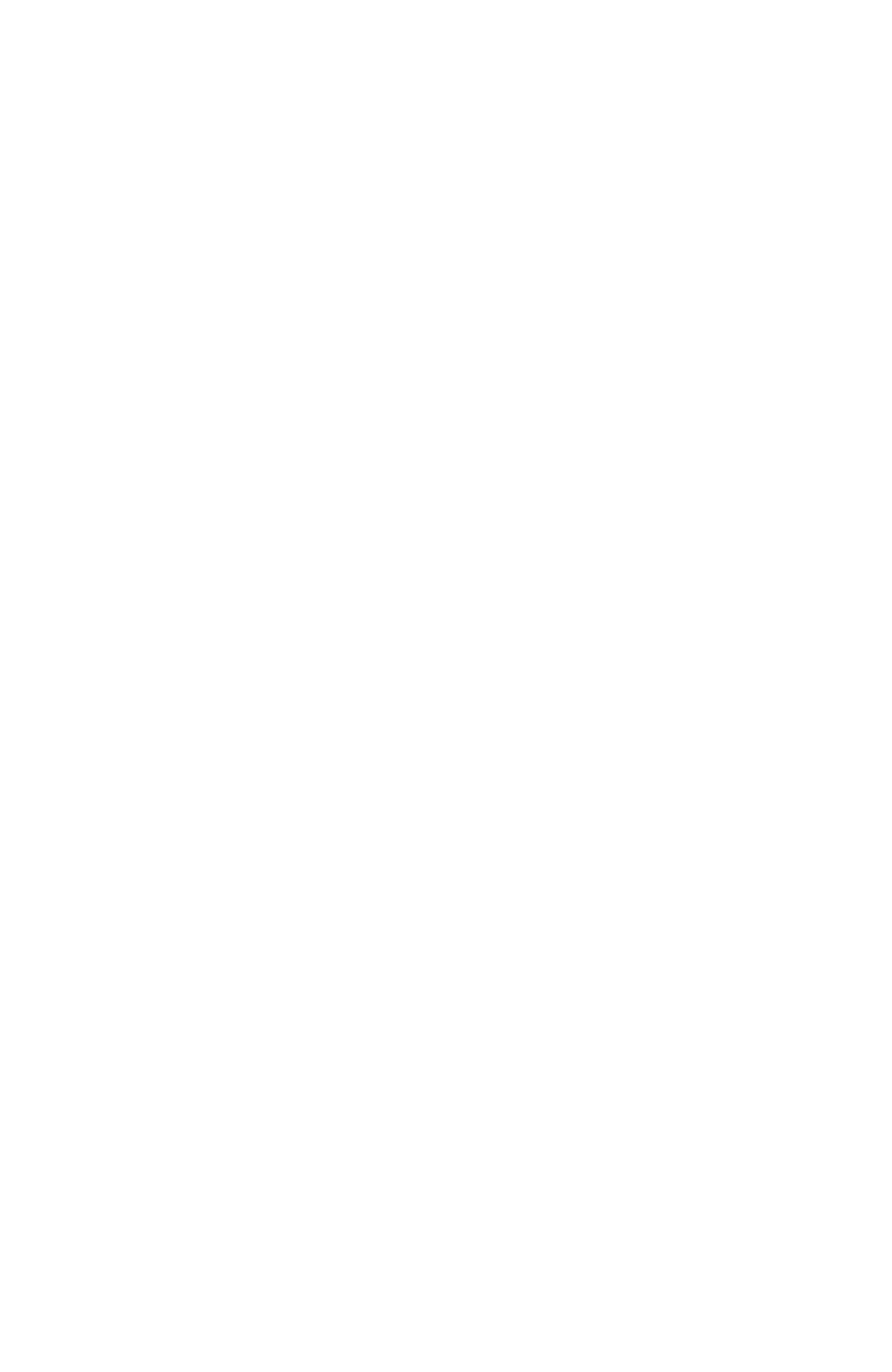Please identify the bounding box coordinates of the clickable region that I should interact with to perform the following instruction: "Click on The Onix Story". The coordinates should be expressed as four float numbers between 0 and 1, i.e., [left, top, right, bottom].

[0.038, 0.292, 0.278, 0.321]